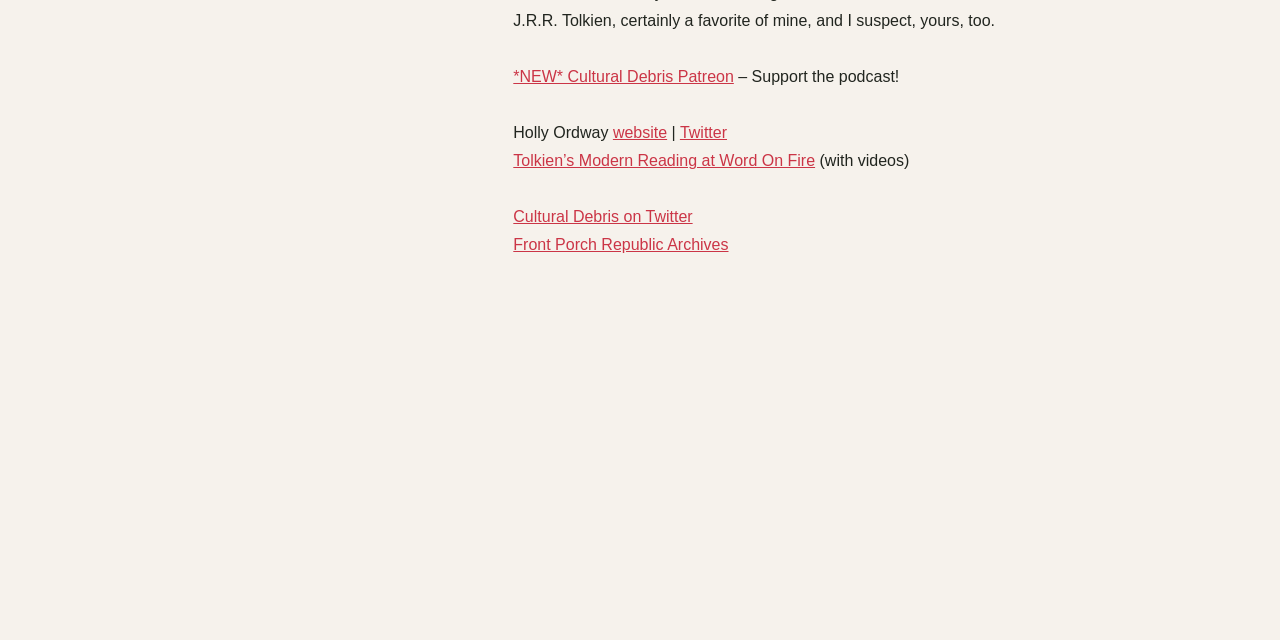Given the element description Front Porch Republic Archives, identify the bounding box coordinates for the UI element on the webpage screenshot. The format should be (top-left x, top-left y, bottom-right x, bottom-right y), with values between 0 and 1.

[0.401, 0.369, 0.569, 0.395]